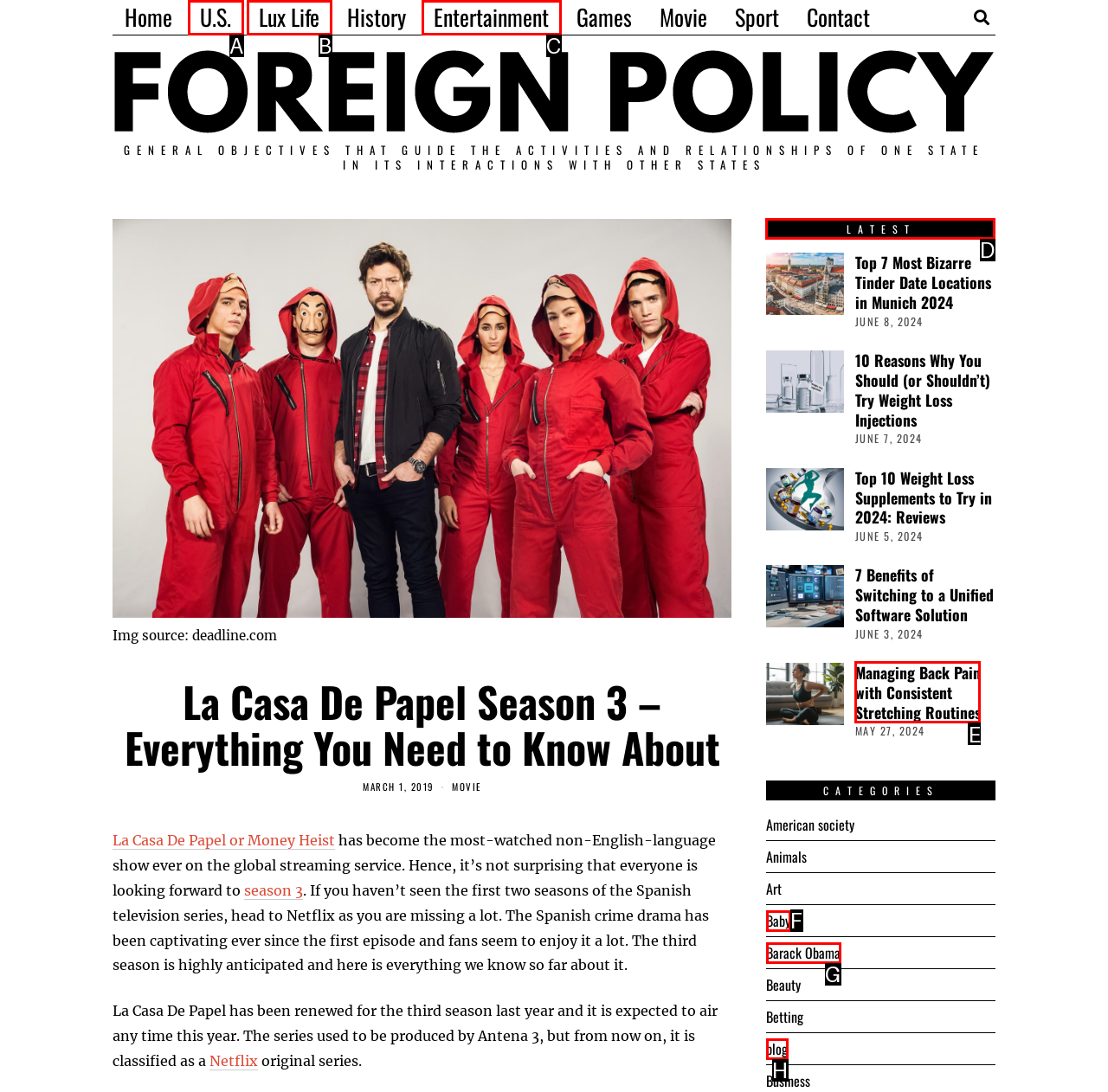Which lettered option should be clicked to perform the following task: Check the 'LATEST' news
Respond with the letter of the appropriate option.

D